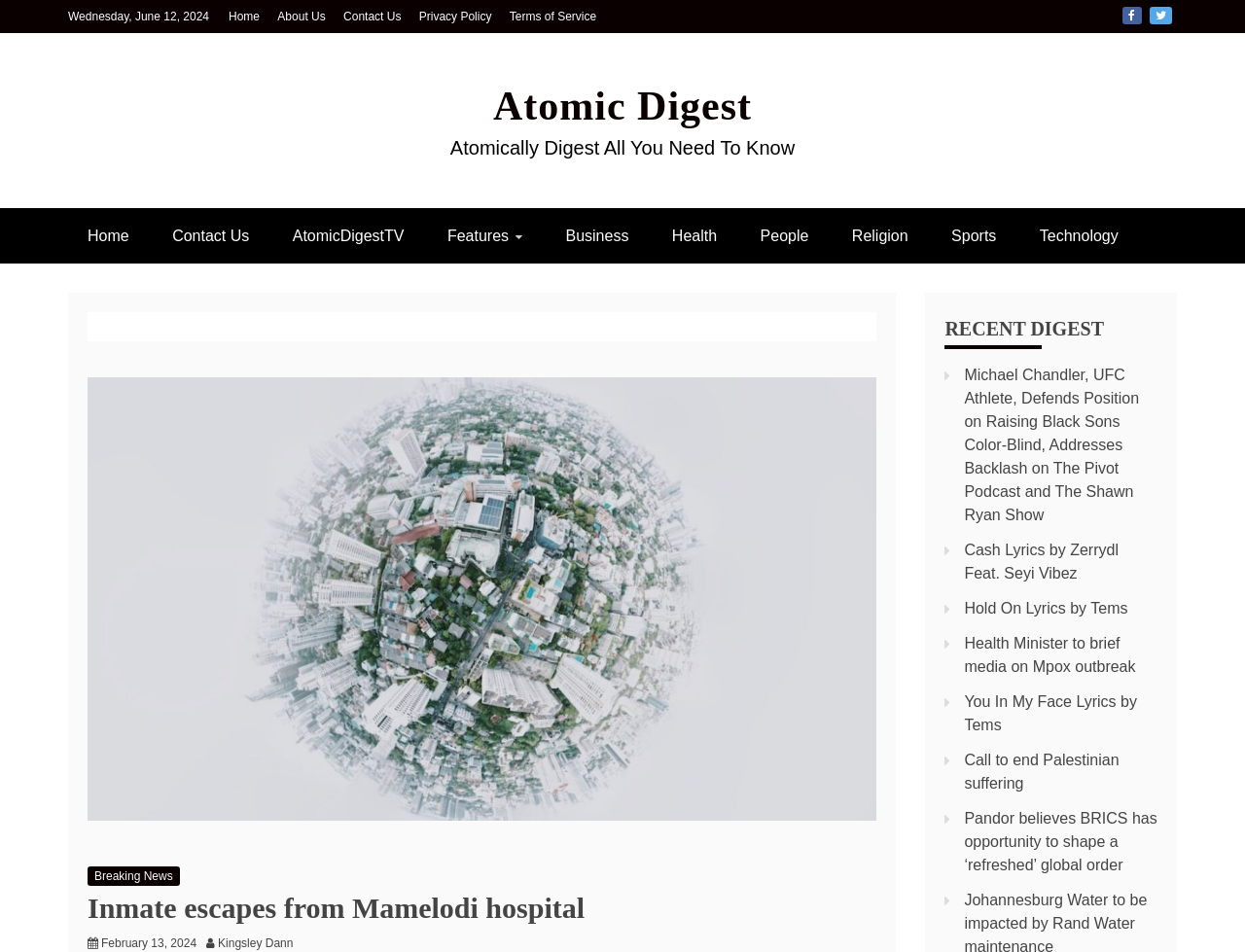Please find the bounding box coordinates of the element that you should click to achieve the following instruction: "Subscribe to the newsletter". The coordinates should be presented as four float numbers between 0 and 1: [left, top, right, bottom].

None